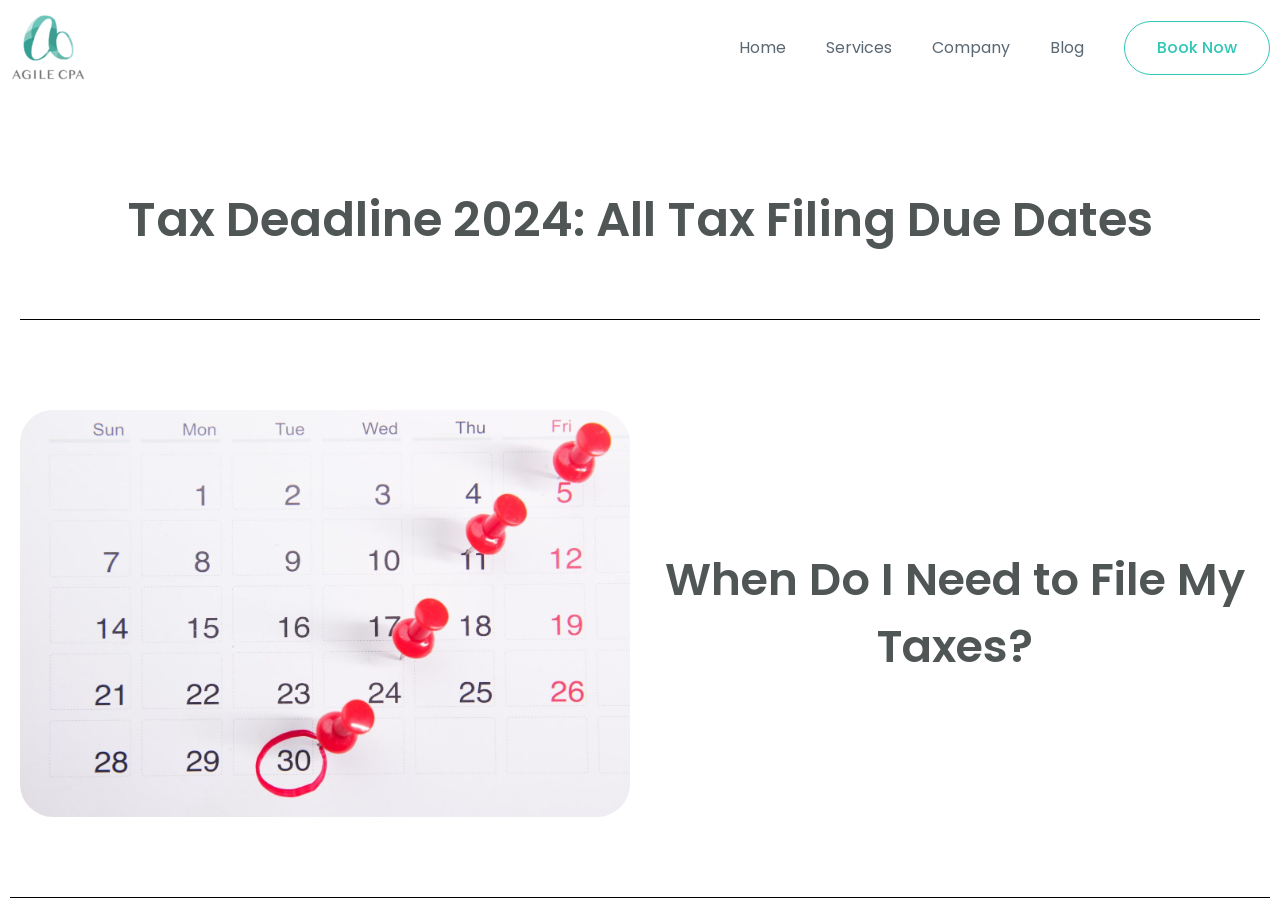What is the purpose of the 'Book Now' button?
Refer to the image and give a detailed response to the question.

The 'Book Now' button is likely to be a call-to-action element that allows users to schedule an appointment or book a service, given its prominent location and distinct design.